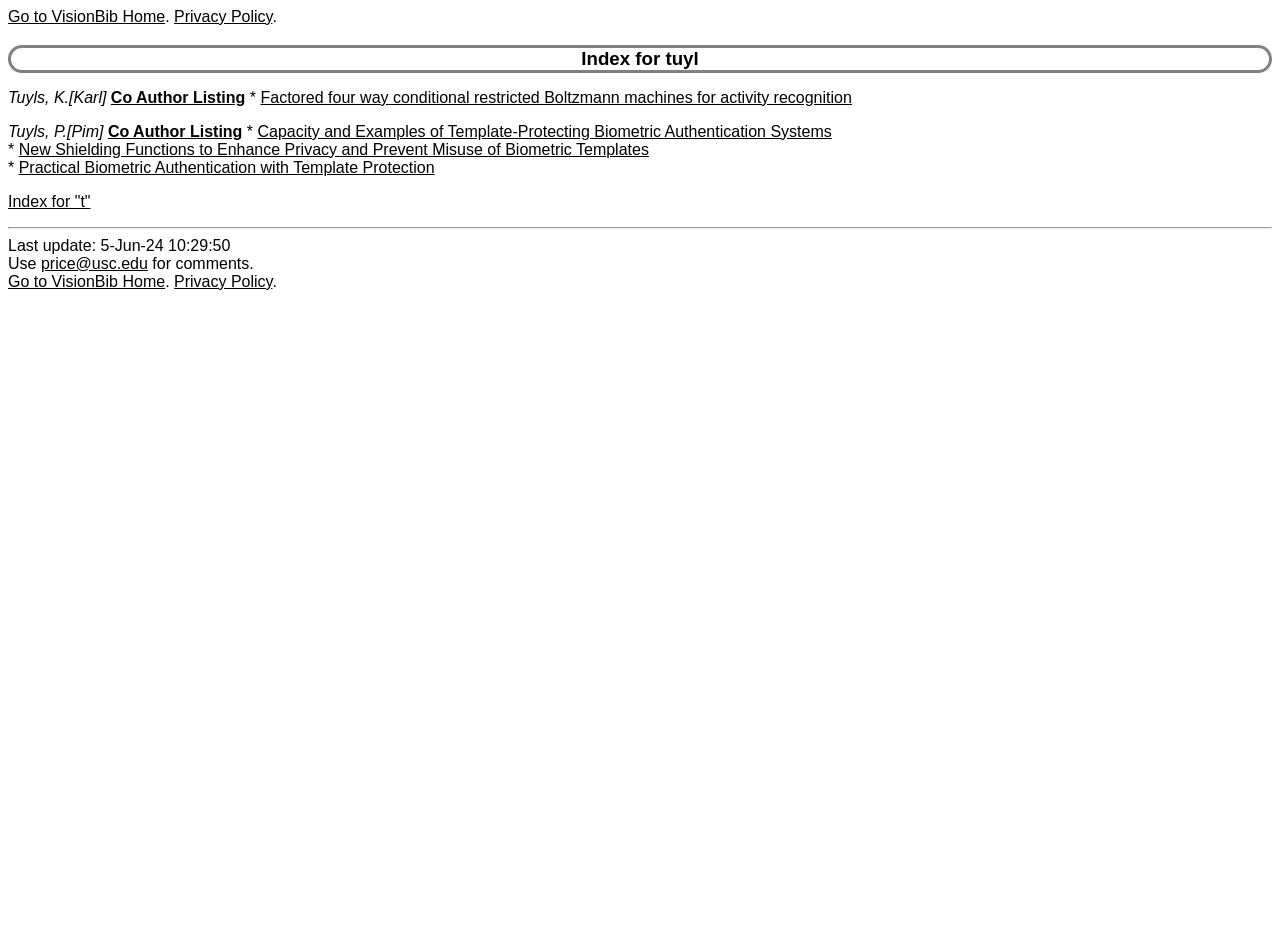Find the bounding box coordinates of the element to click in order to complete this instruction: "View Co Author Listing". The bounding box coordinates must be four float numbers between 0 and 1, denoted as [left, top, right, bottom].

[0.087, 0.096, 0.192, 0.114]